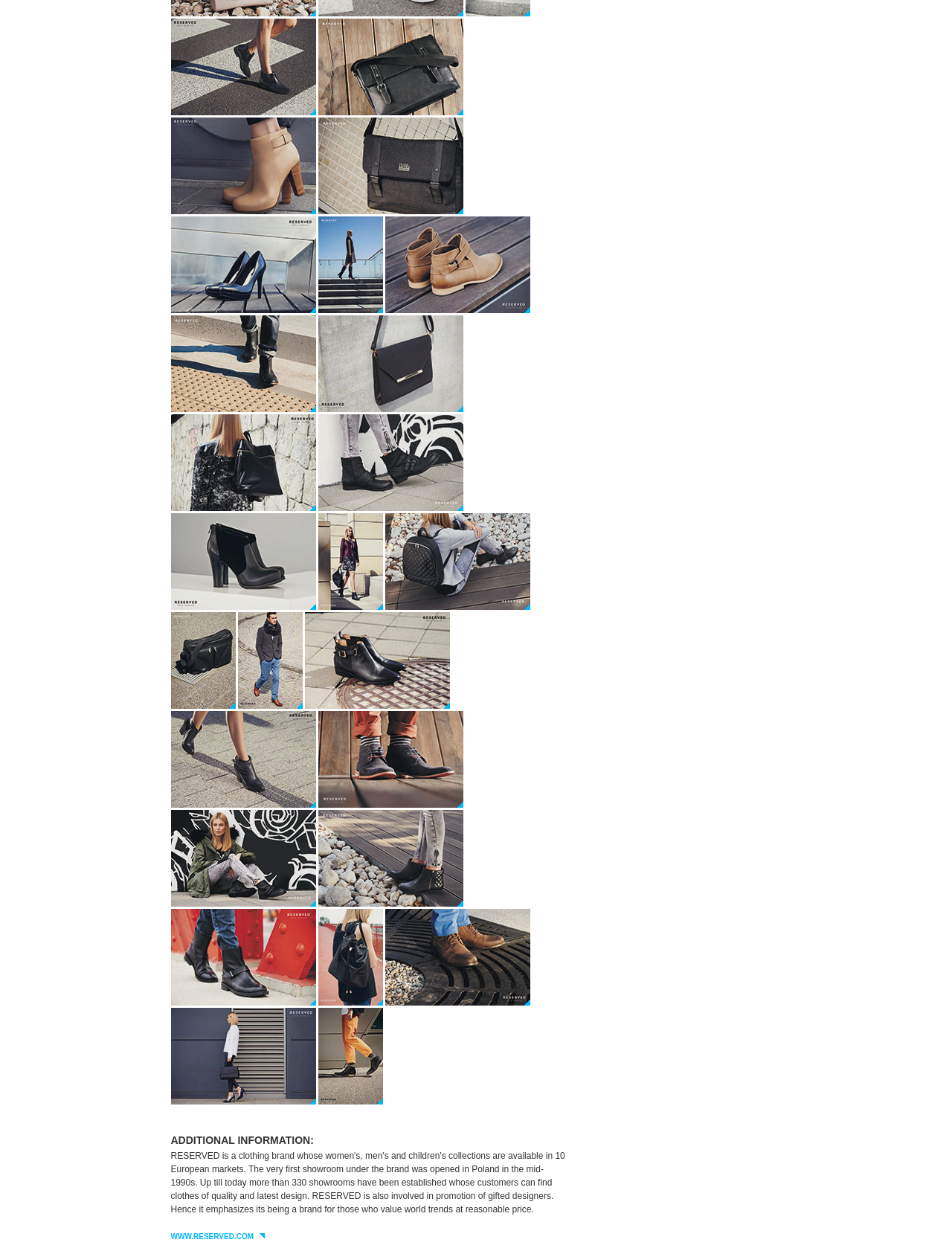Identify the bounding box for the UI element described as: "www.reserved.com". The coordinates should be four float numbers between 0 and 1, i.e., [left, top, right, bottom].

[0.179, 0.983, 0.278, 0.989]